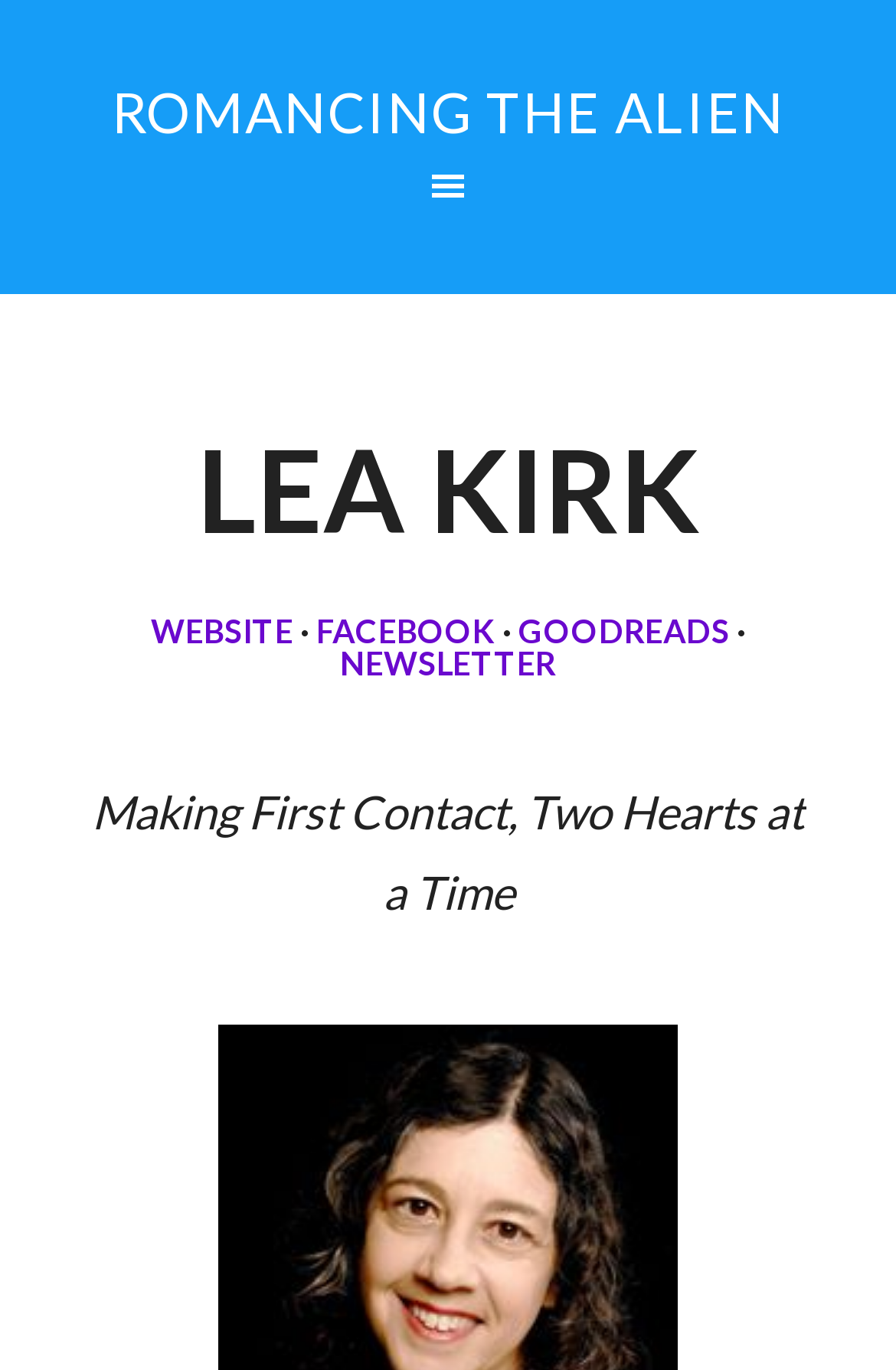Locate the bounding box of the UI element based on this description: "Romancing the Alien". Provide four float numbers between 0 and 1 as [left, top, right, bottom].

[0.124, 0.057, 0.876, 0.106]